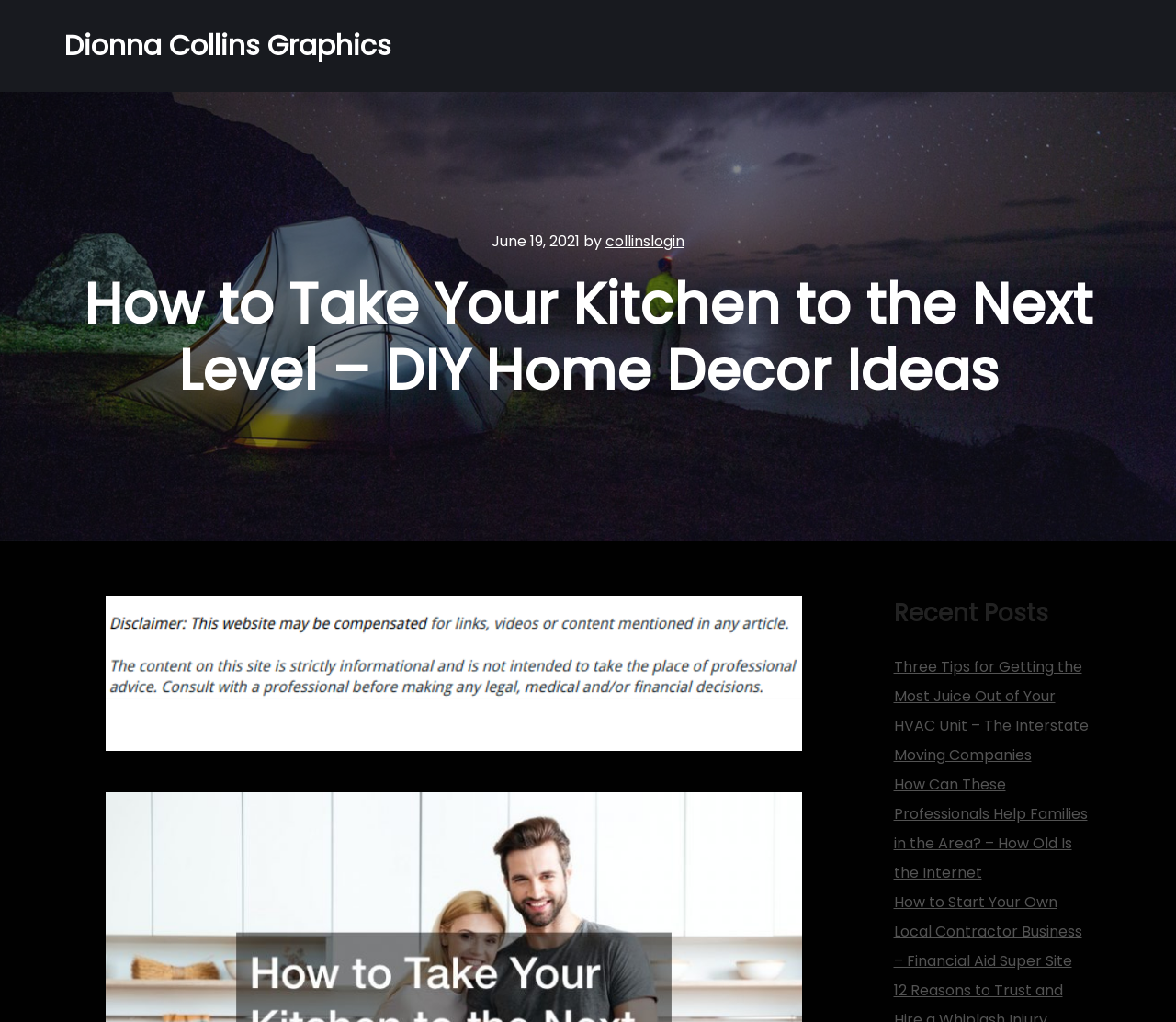Use a single word or phrase to answer the question: How many recent posts are listed below the main article?

3